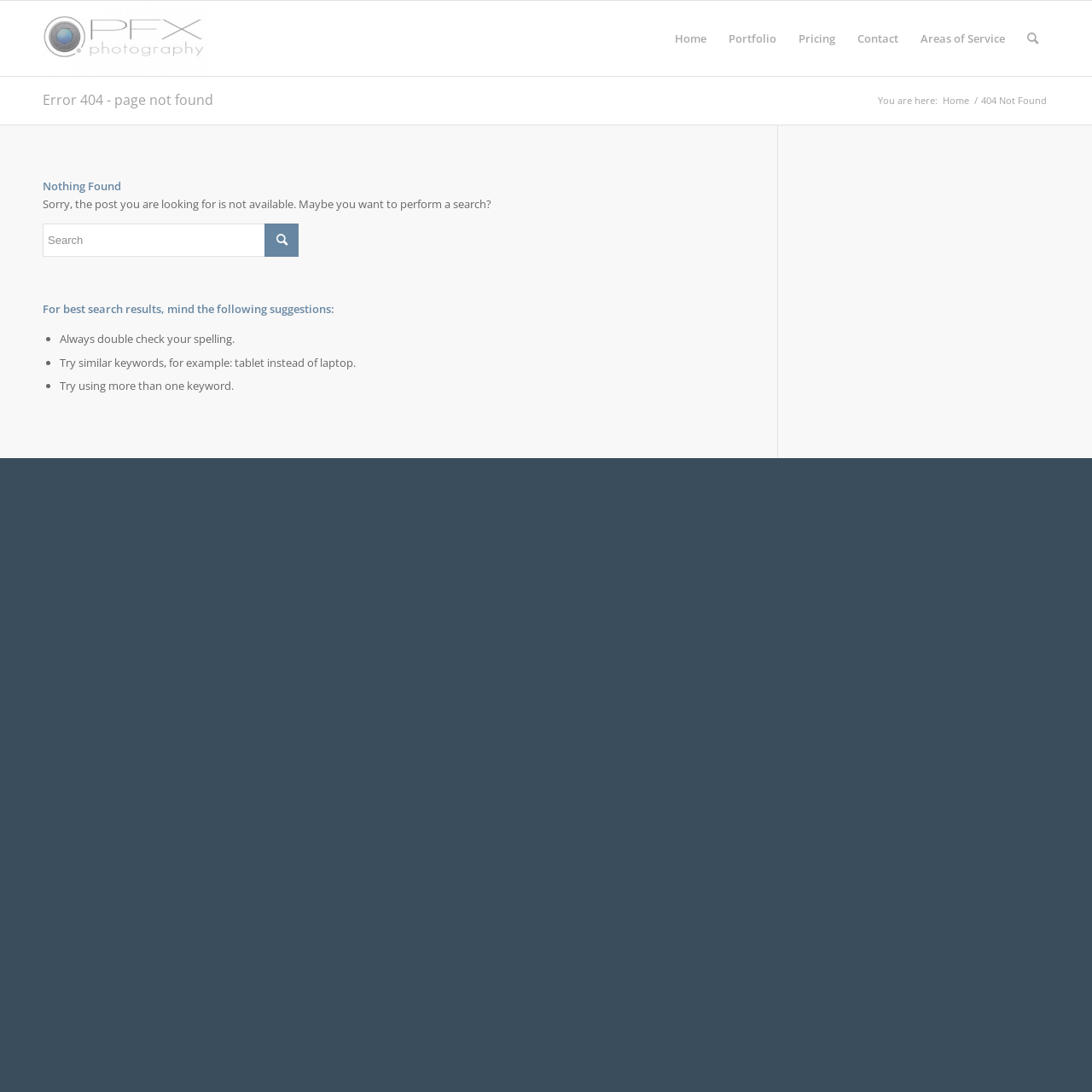Based on the element description, predict the bounding box coordinates (top-left x, top-left y, bottom-right x, bottom-right y) for the UI element in the screenshot: Areas of Service

[0.833, 0.001, 0.93, 0.07]